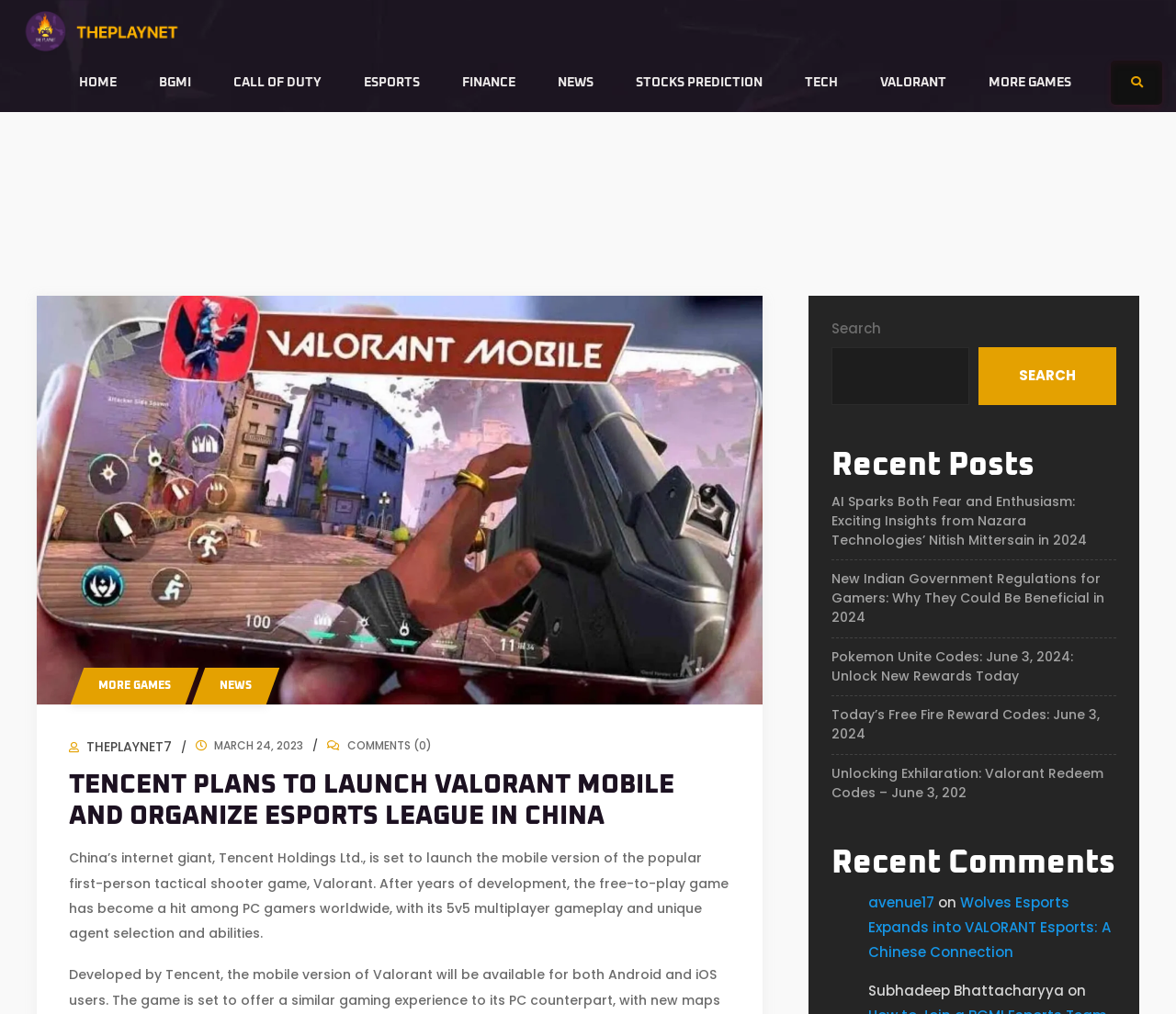Please locate the bounding box coordinates of the element's region that needs to be clicked to follow the instruction: "Read the article about Valorant Mobile". The bounding box coordinates should be provided as four float numbers between 0 and 1, i.e., [left, top, right, bottom].

[0.059, 0.76, 0.621, 0.821]